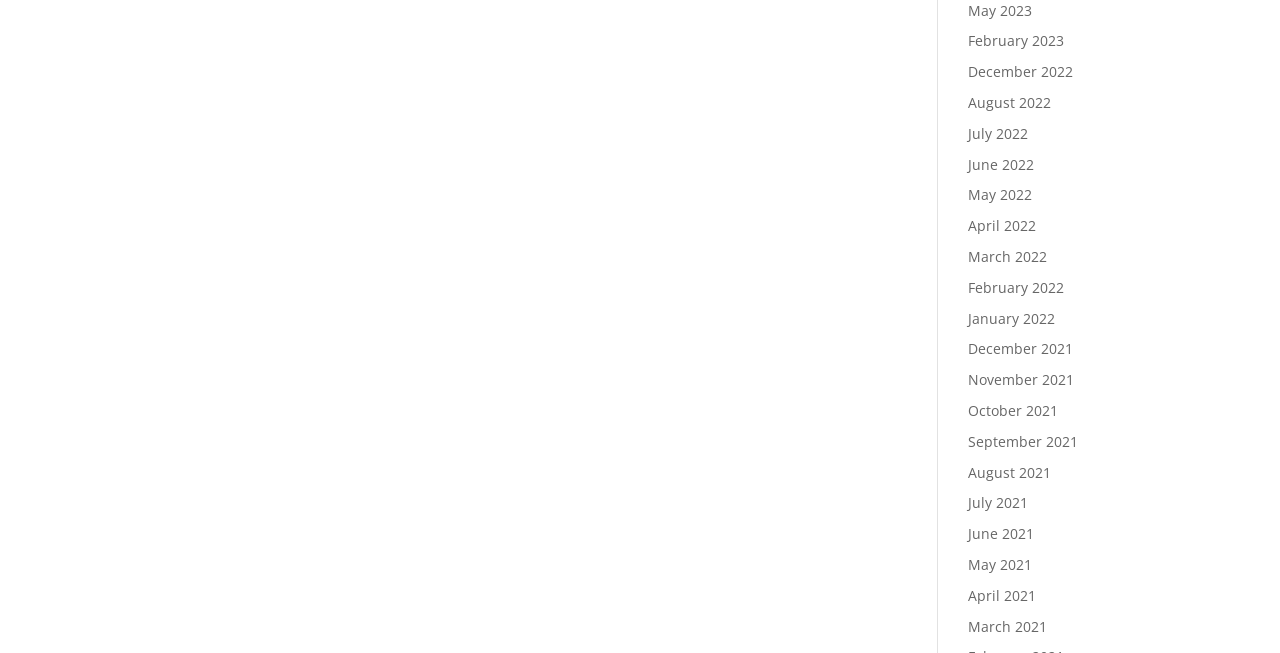How many months are listed in 2022?
Please provide a single word or phrase as your answer based on the screenshot.

12